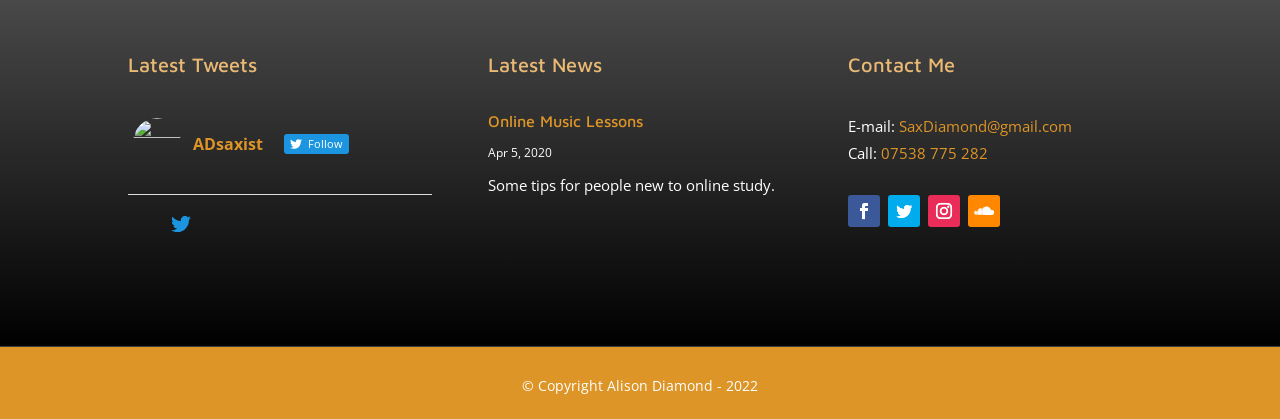Provide a one-word or one-phrase answer to the question:
What is the latest news topic?

Online Music Lessons